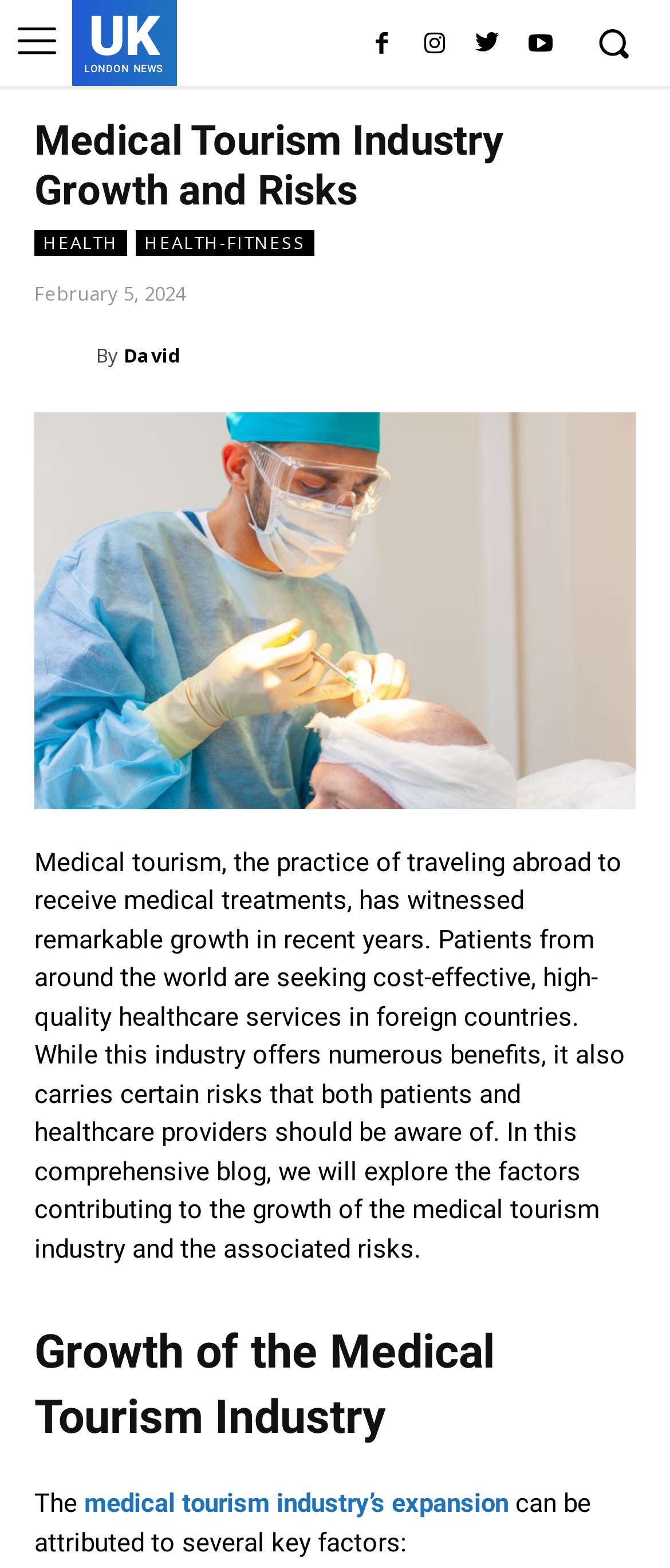Please find and report the bounding box coordinates of the element to click in order to perform the following action: "Read the article by David". The coordinates should be expressed as four float numbers between 0 and 1, in the format [left, top, right, bottom].

[0.051, 0.21, 0.144, 0.243]